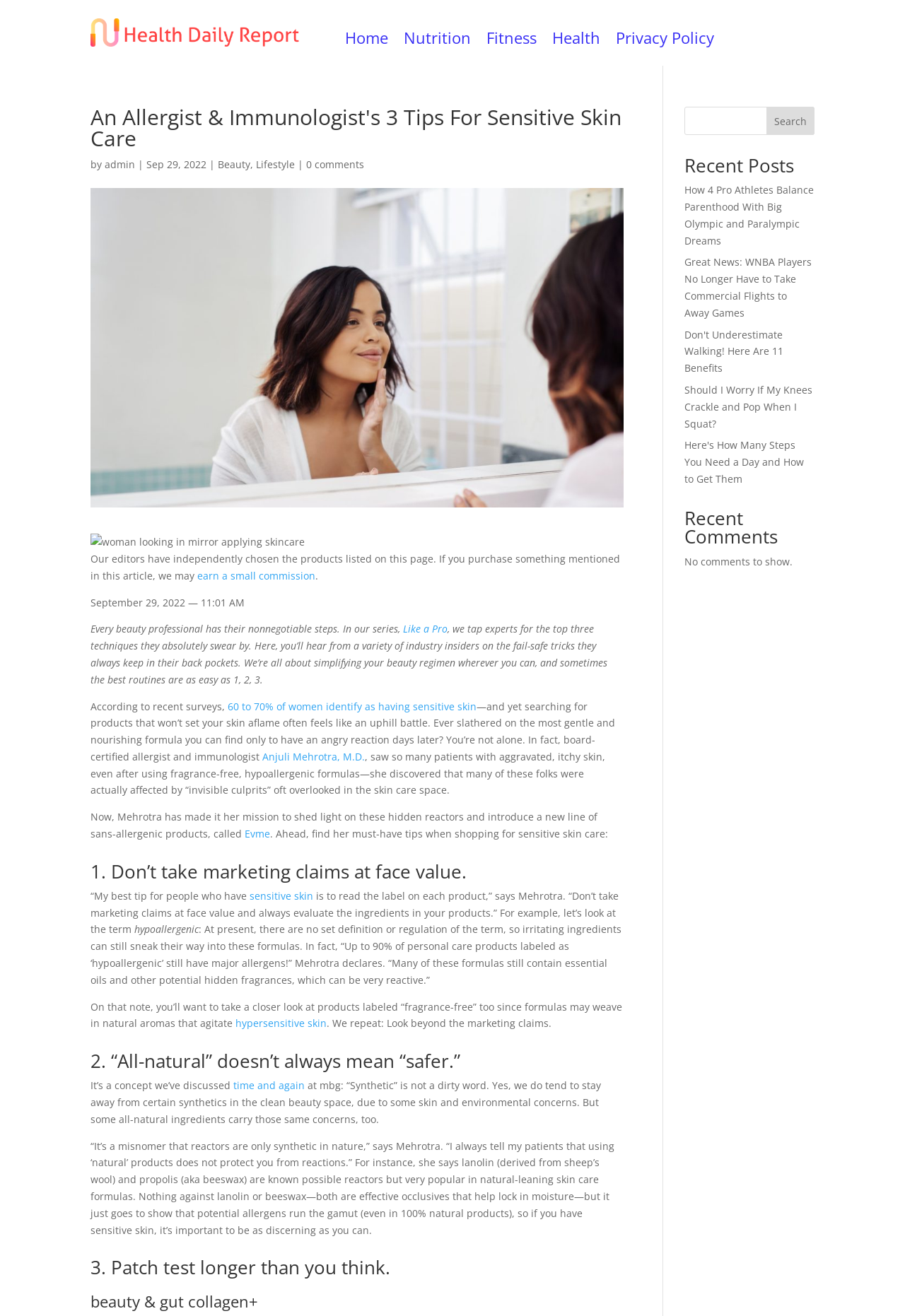Specify the bounding box coordinates of the area to click in order to follow the given instruction: "View recent posts."

[0.756, 0.119, 0.9, 0.138]